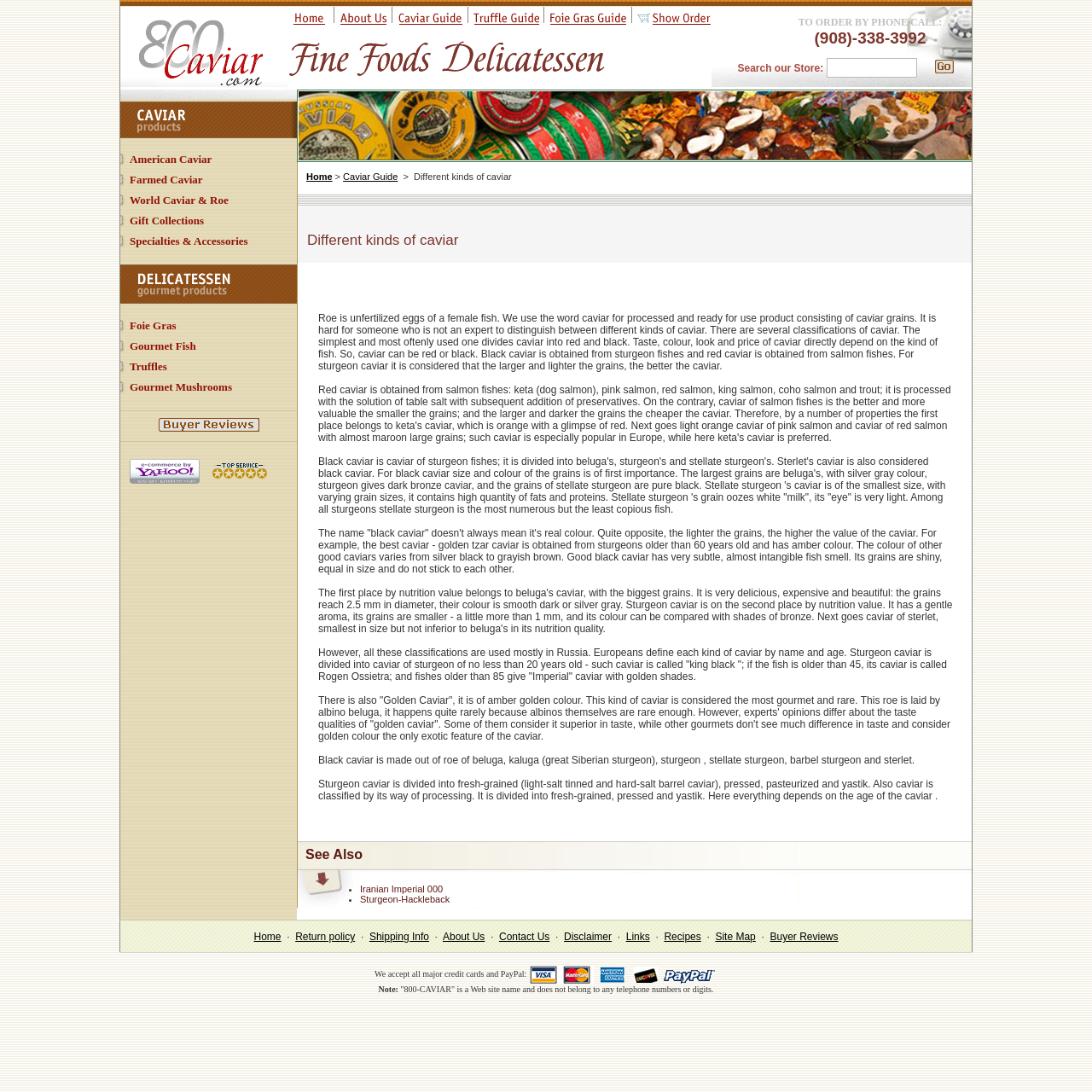Identify the bounding box coordinates of the element to click to follow this instruction: 'View 'Caviar Guide''. Ensure the coordinates are four float values between 0 and 1, provided as [left, top, right, bottom].

[0.314, 0.157, 0.364, 0.166]